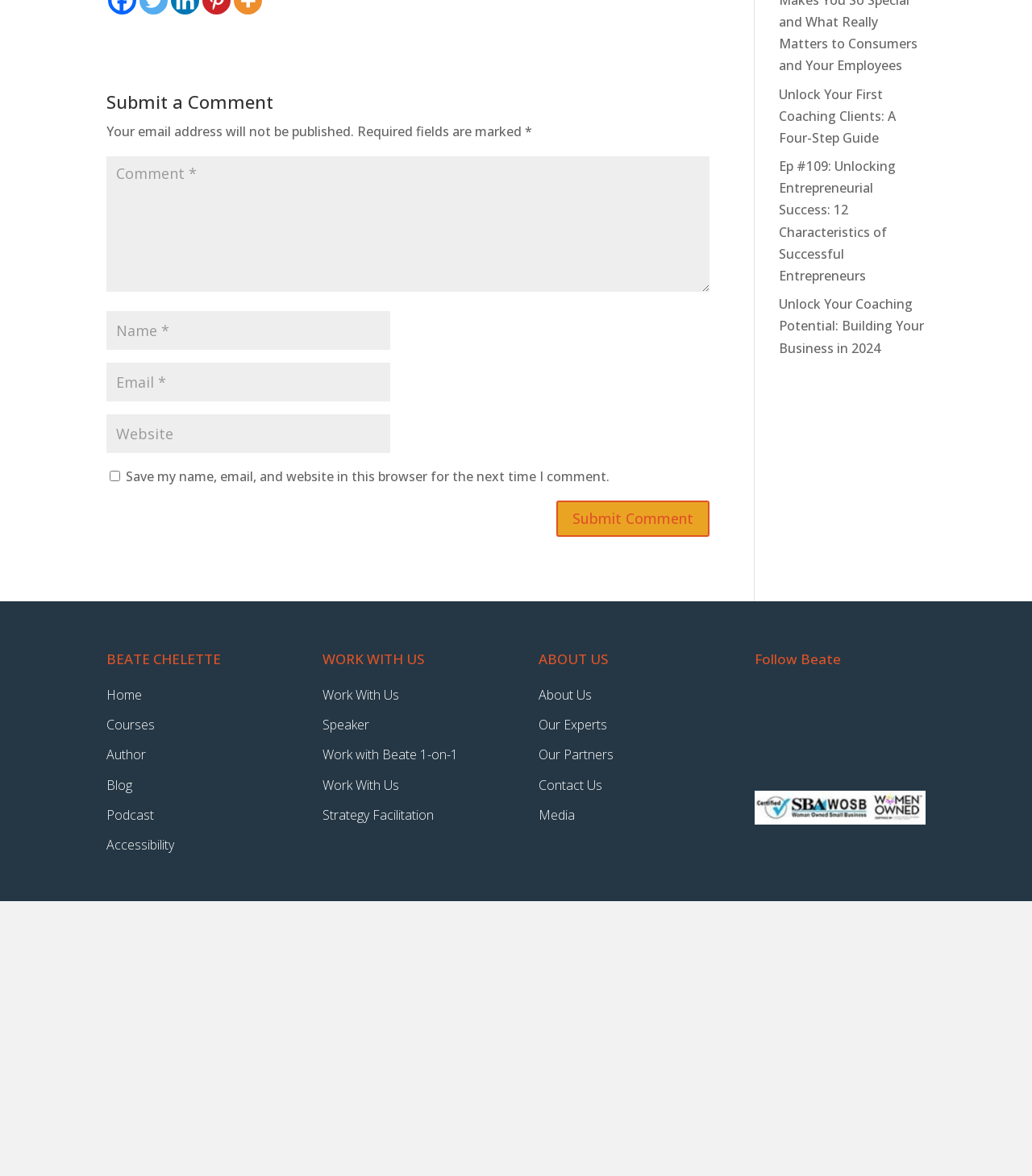What is the purpose of the webpage?
Please answer using one word or phrase, based on the screenshot.

Commenting and coaching